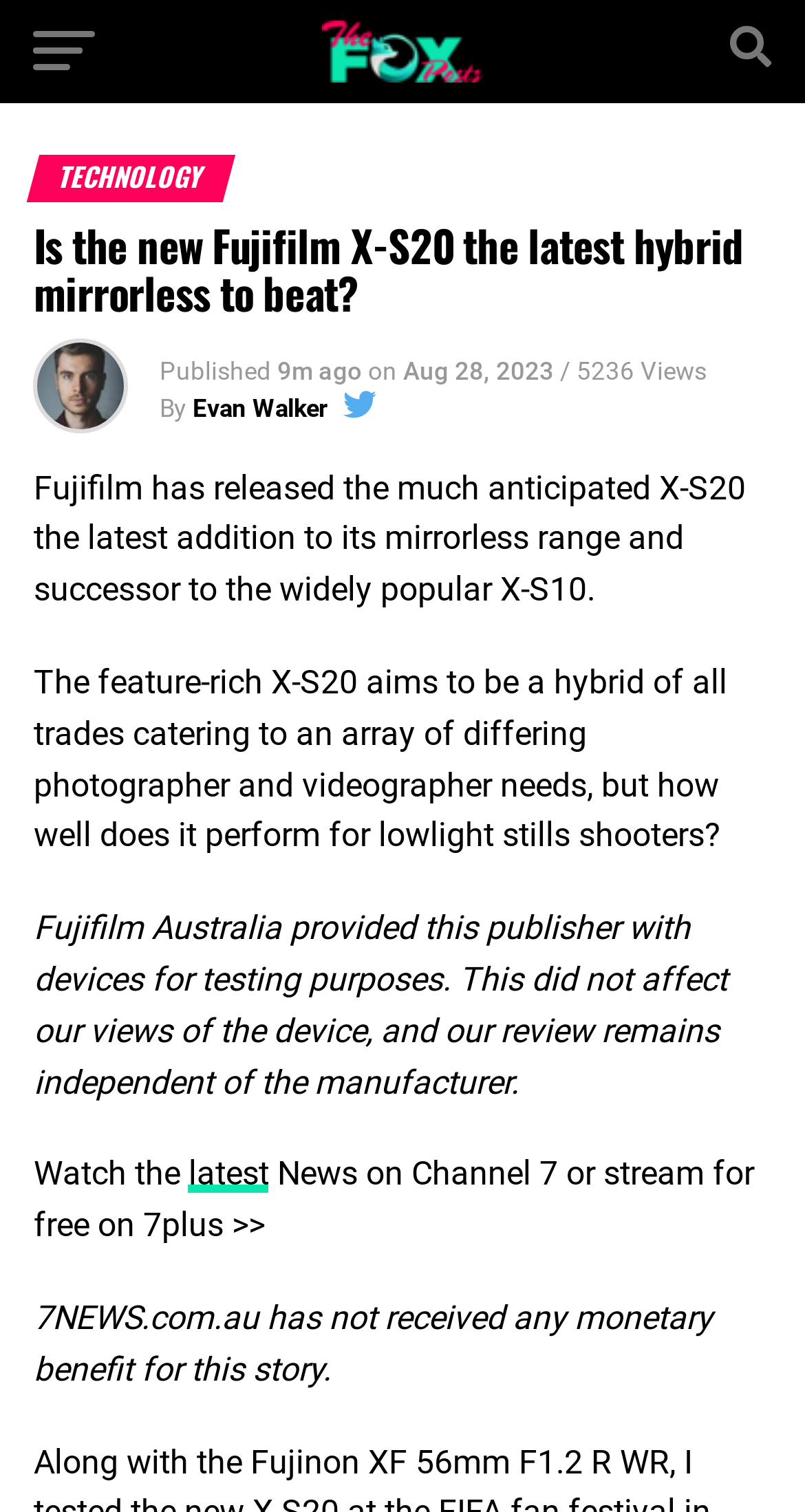Give the bounding box coordinates for the element described by: "Evan Walker".

[0.239, 0.26, 0.406, 0.279]